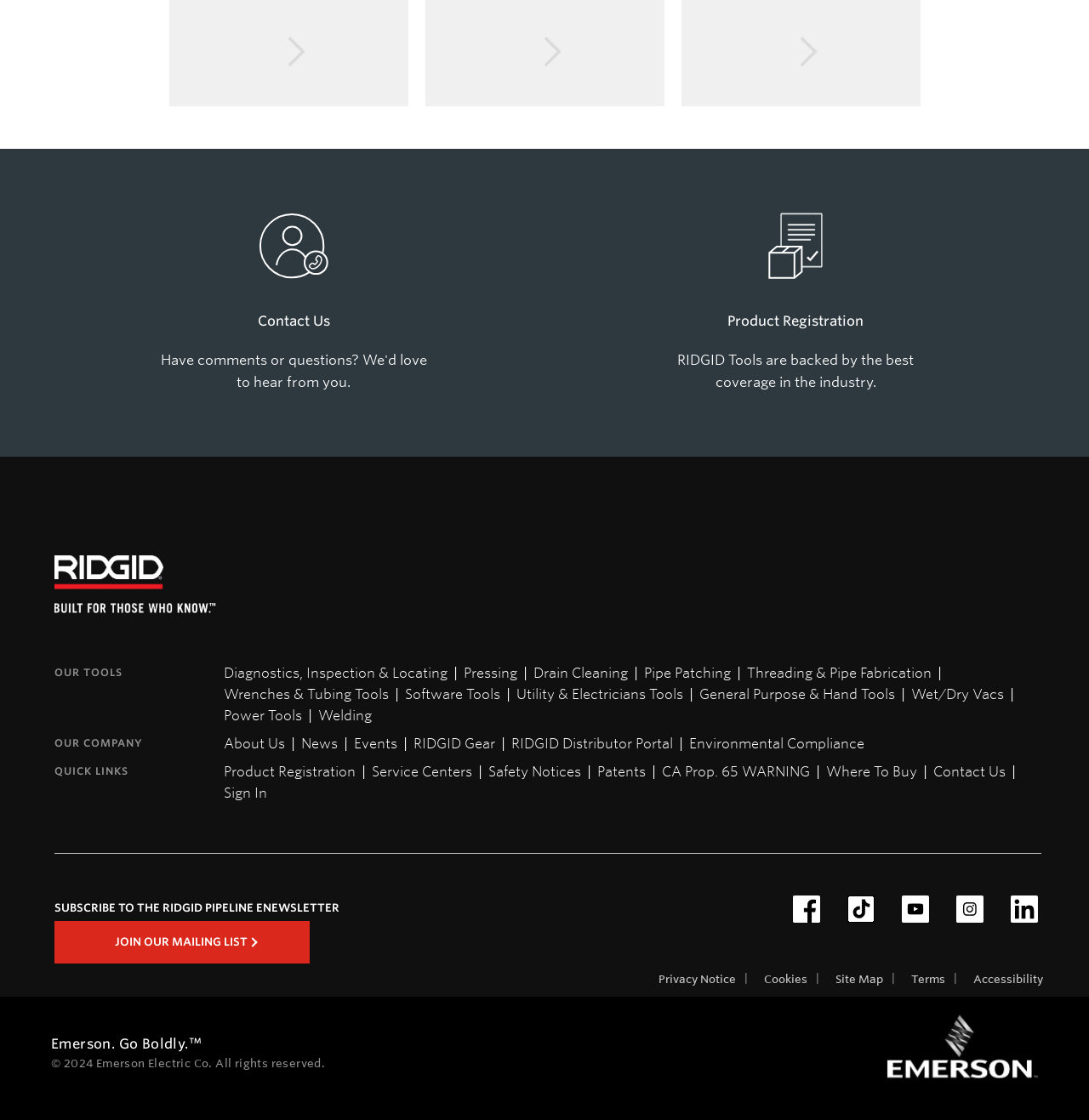Please determine the bounding box coordinates of the element to click on in order to accomplish the following task: "Get an estimate". Ensure the coordinates are four float numbers ranging from 0 to 1, i.e., [left, top, right, bottom].

None